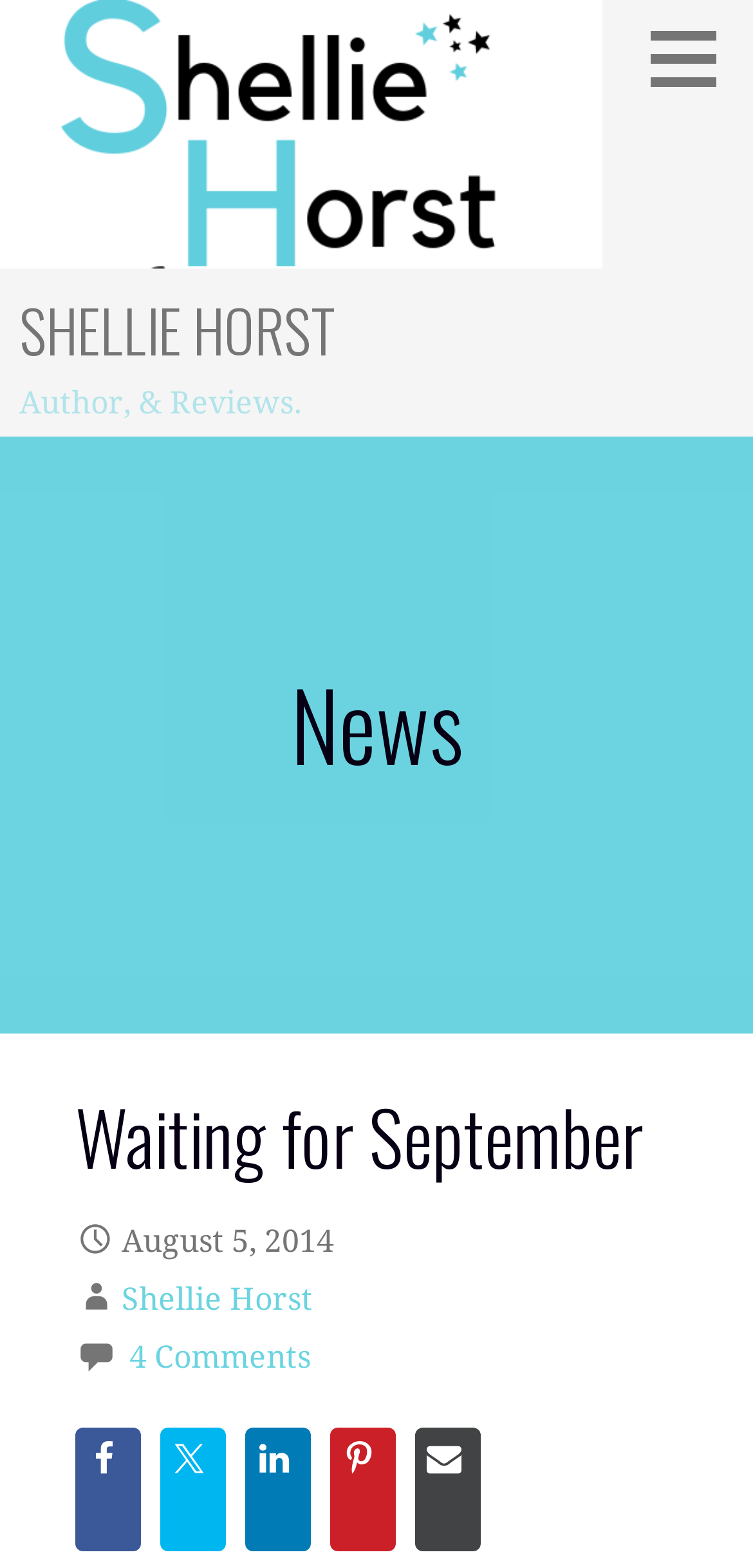Please provide a comprehensive answer to the question below using the information from the image: What is the date of the news article?

The date of the news article can be found below the heading 'News', where it is written as 'August 5, 2014' in a static text element.